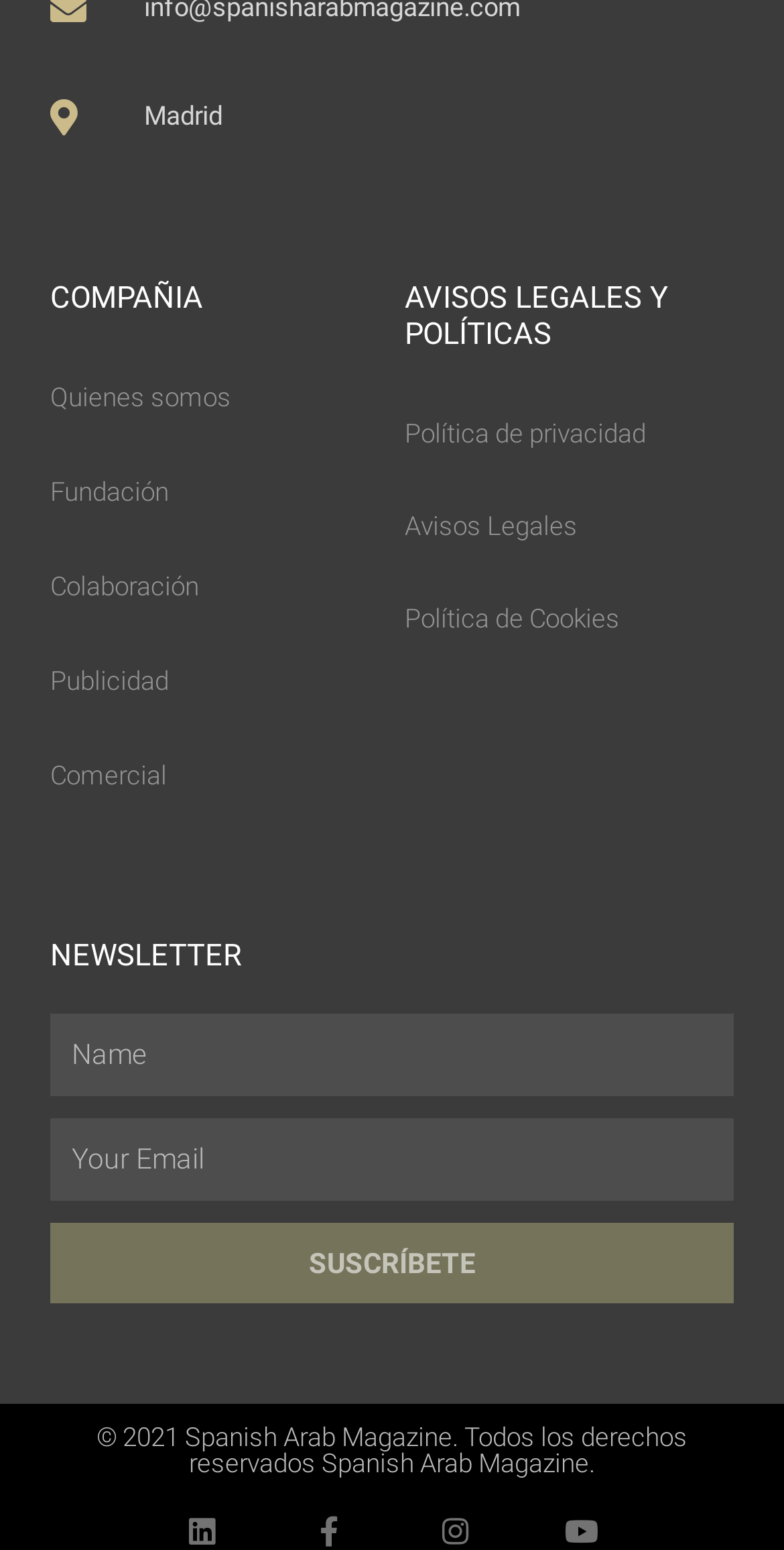Find the bounding box coordinates of the area to click in order to follow the instruction: "Visit the Linkedin page".

[0.238, 0.978, 0.277, 0.997]